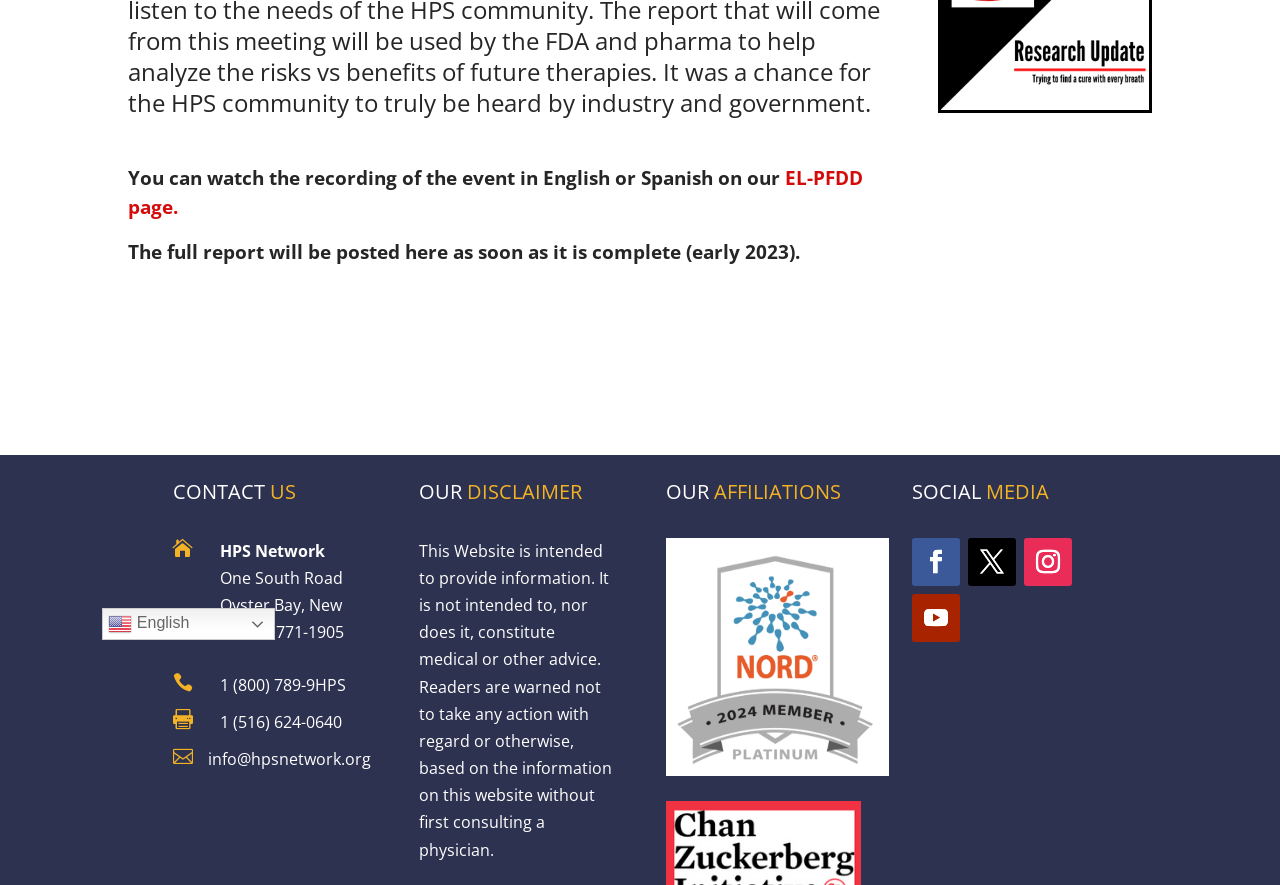Please find the bounding box coordinates (top-left x, top-left y, bottom-right x, bottom-right y) in the screenshot for the UI element described as follows: EL-PFDD page.

[0.1, 0.186, 0.674, 0.247]